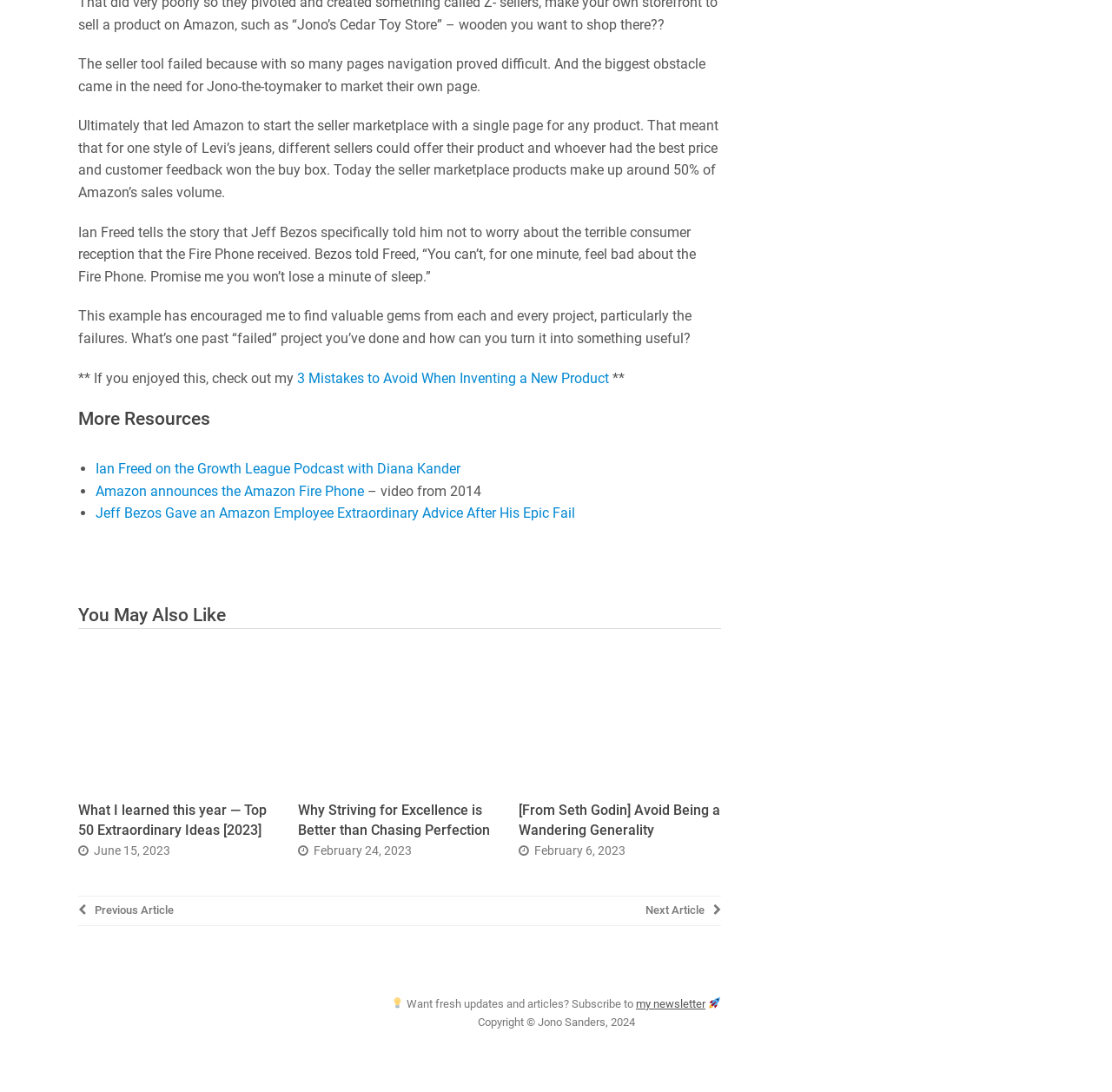Please predict the bounding box coordinates of the element's region where a click is necessary to complete the following instruction: "Go to the next article". The coordinates should be represented by four float numbers between 0 and 1, i.e., [left, top, right, bottom].

[0.58, 0.827, 0.648, 0.839]